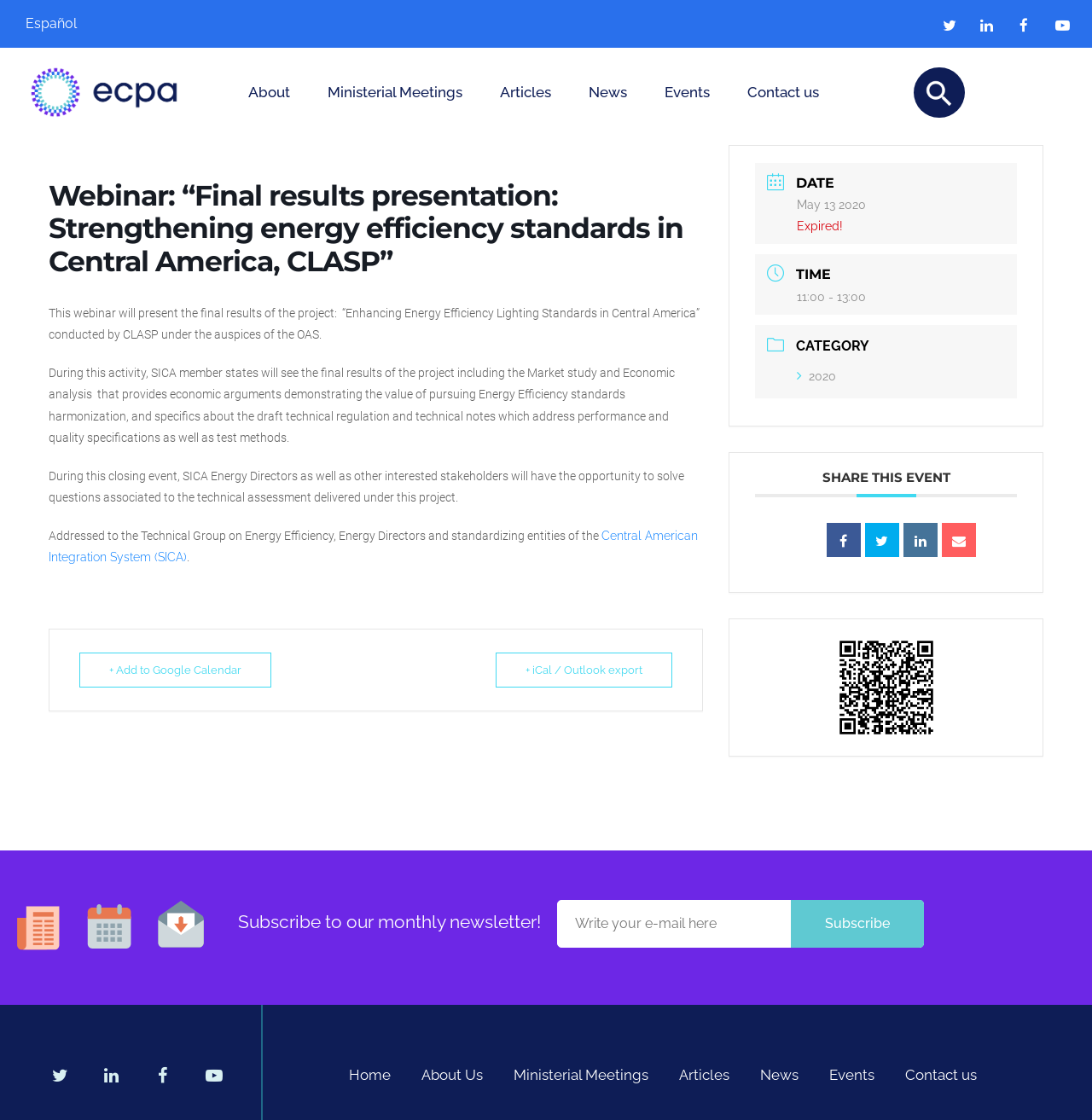Refer to the screenshot and give an in-depth answer to this question: What is the purpose of the QR code?

The QR code is provided to allow users to share the event easily, likely by scanning the code with their mobile devices.